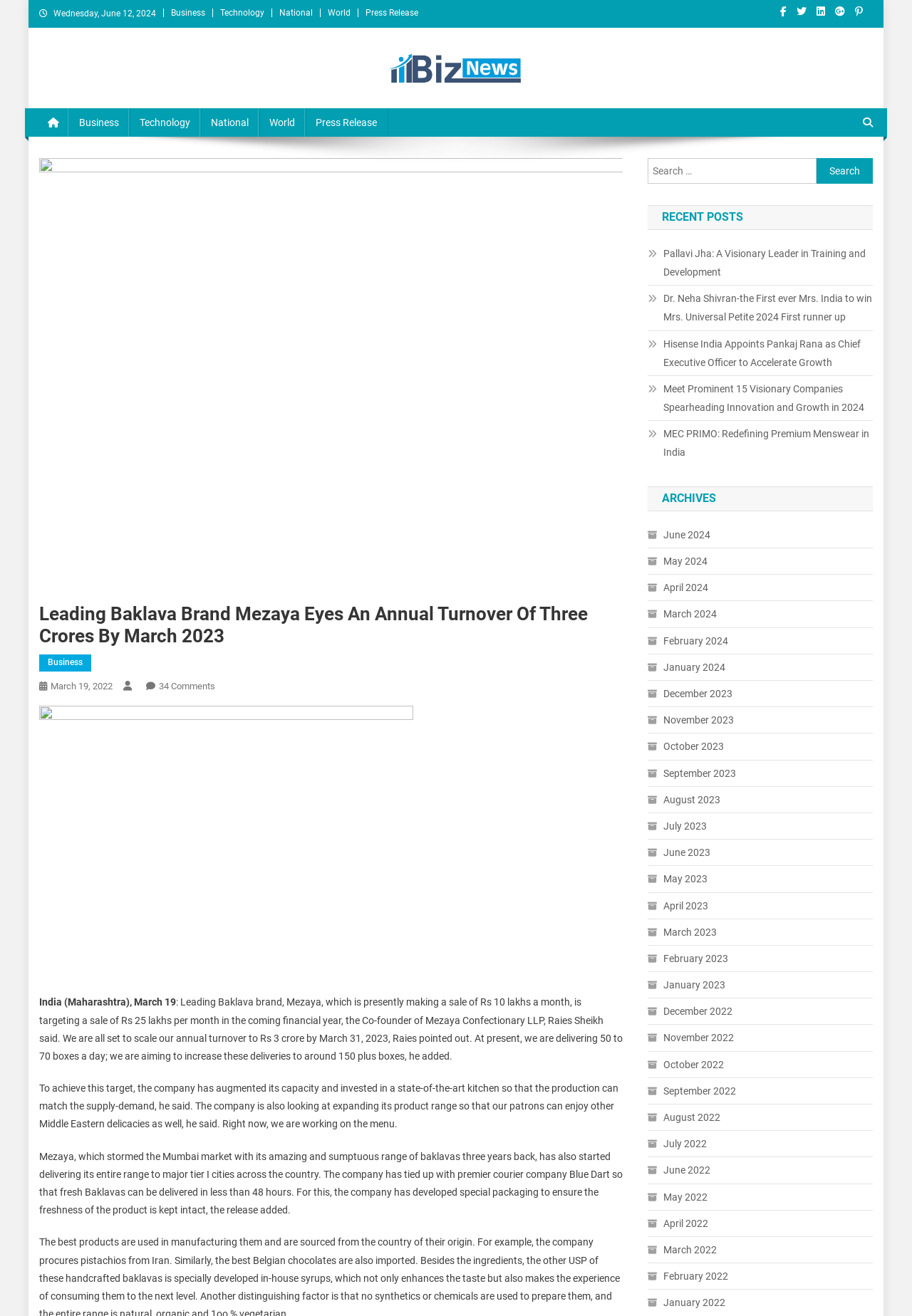What is the target annual turnover of Mezaya by March 2023?
Use the image to give a comprehensive and detailed response to the question.

I determined the target annual turnover of Mezaya by March 2023 by reading the StaticText element with the text 'We are all set to scale our annual turnover to Rs 3 crore by March 31, 2023...' and bounding box coordinates [0.043, 0.757, 0.683, 0.807].